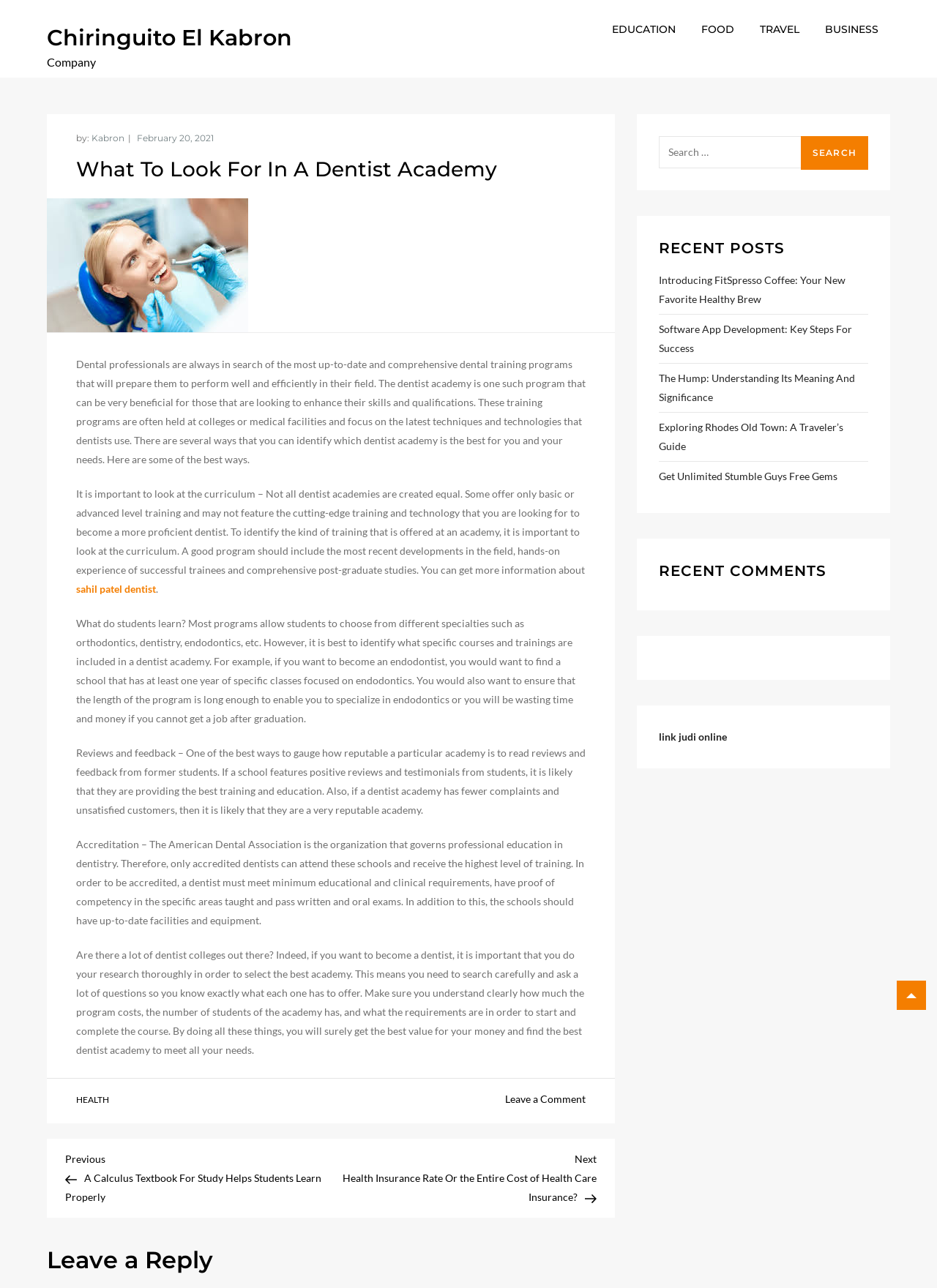Please identify the coordinates of the bounding box that should be clicked to fulfill this instruction: "Leave a comment on the 'What To Look For In A Dentist Academy' post".

[0.539, 0.848, 0.625, 0.858]